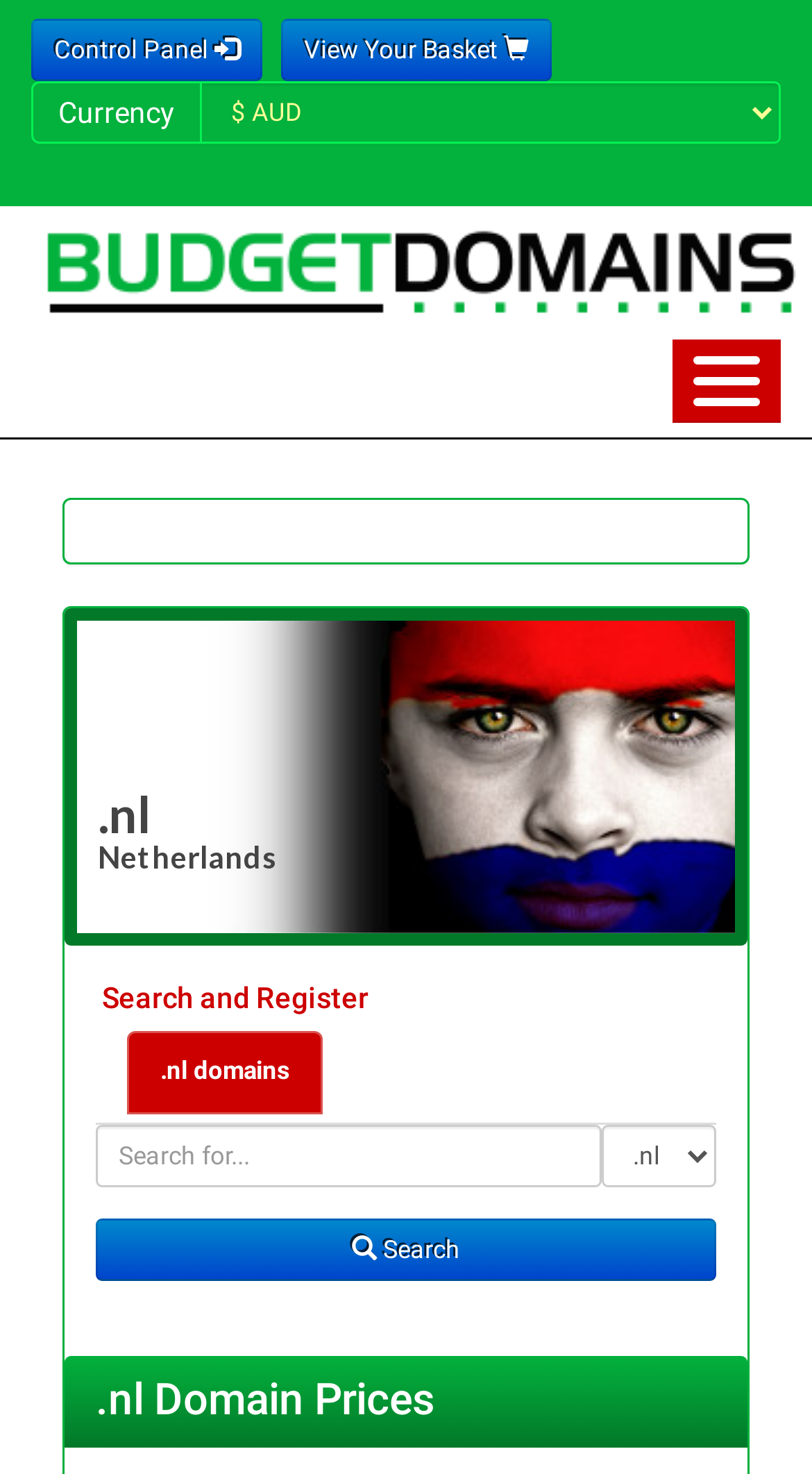Specify the bounding box coordinates of the area to click in order to execute this command: 'learn more about cookies'. The coordinates should consist of four float numbers ranging from 0 to 1, and should be formatted as [left, top, right, bottom].

[0.64, 0.79, 0.804, 0.833]